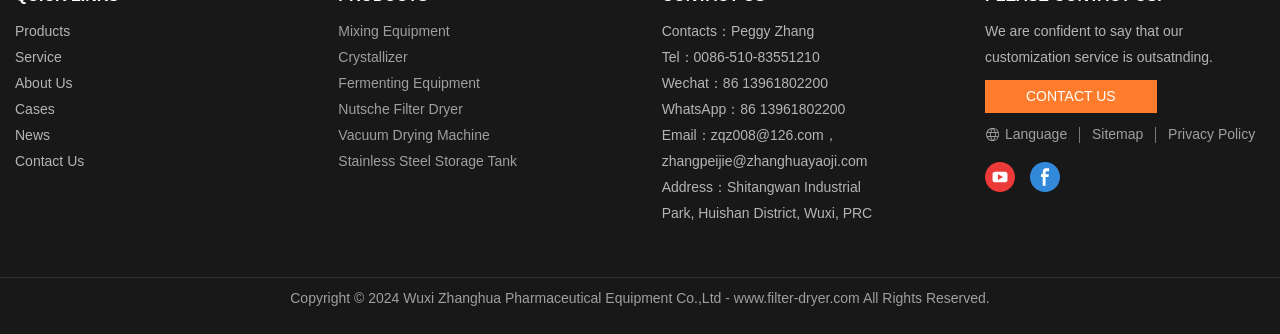How many social media links are there? Analyze the screenshot and reply with just one word or a short phrase.

2